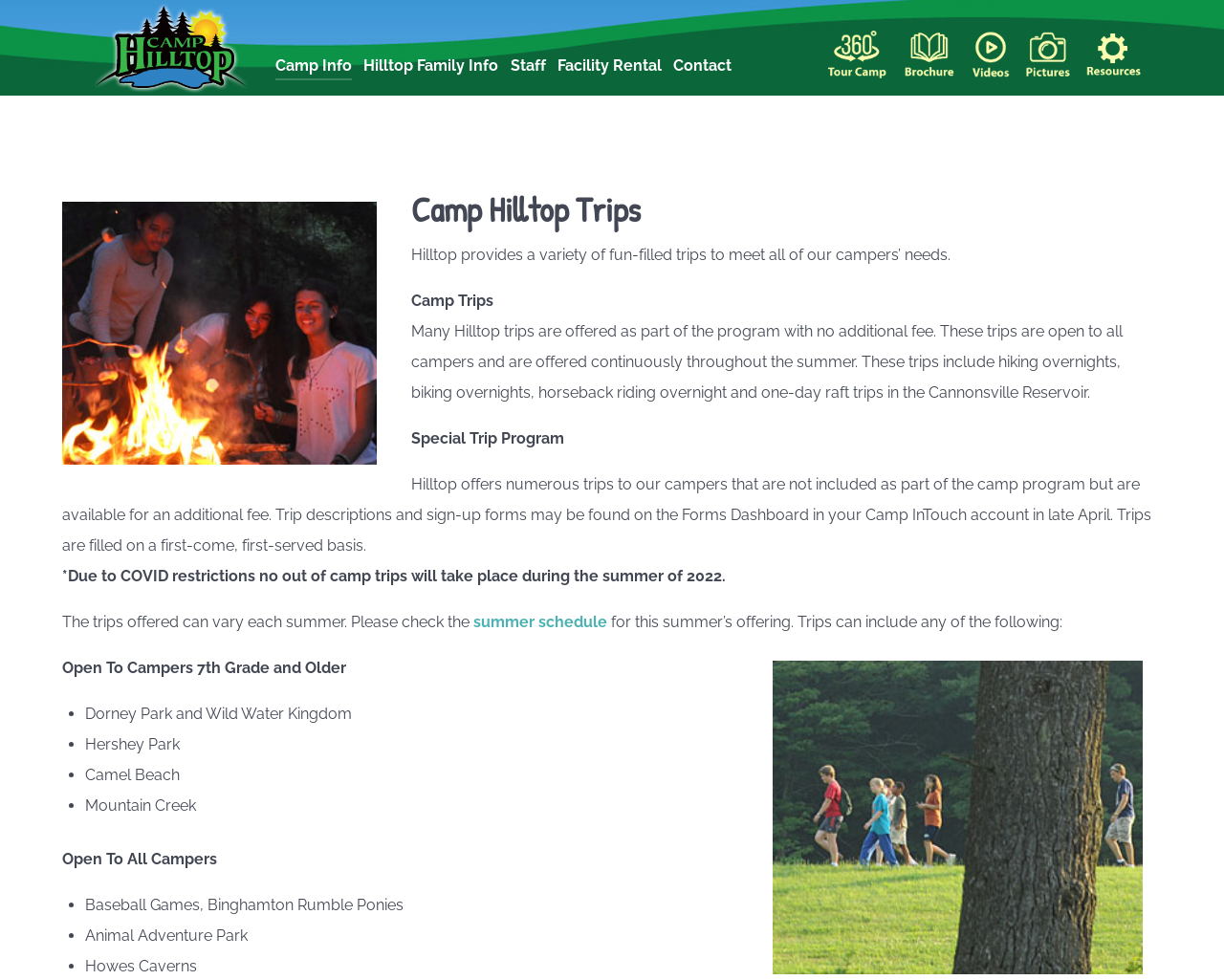Are out-of-camp trips available in the summer of 2022?
Please provide a single word or phrase as the answer based on the screenshot.

No